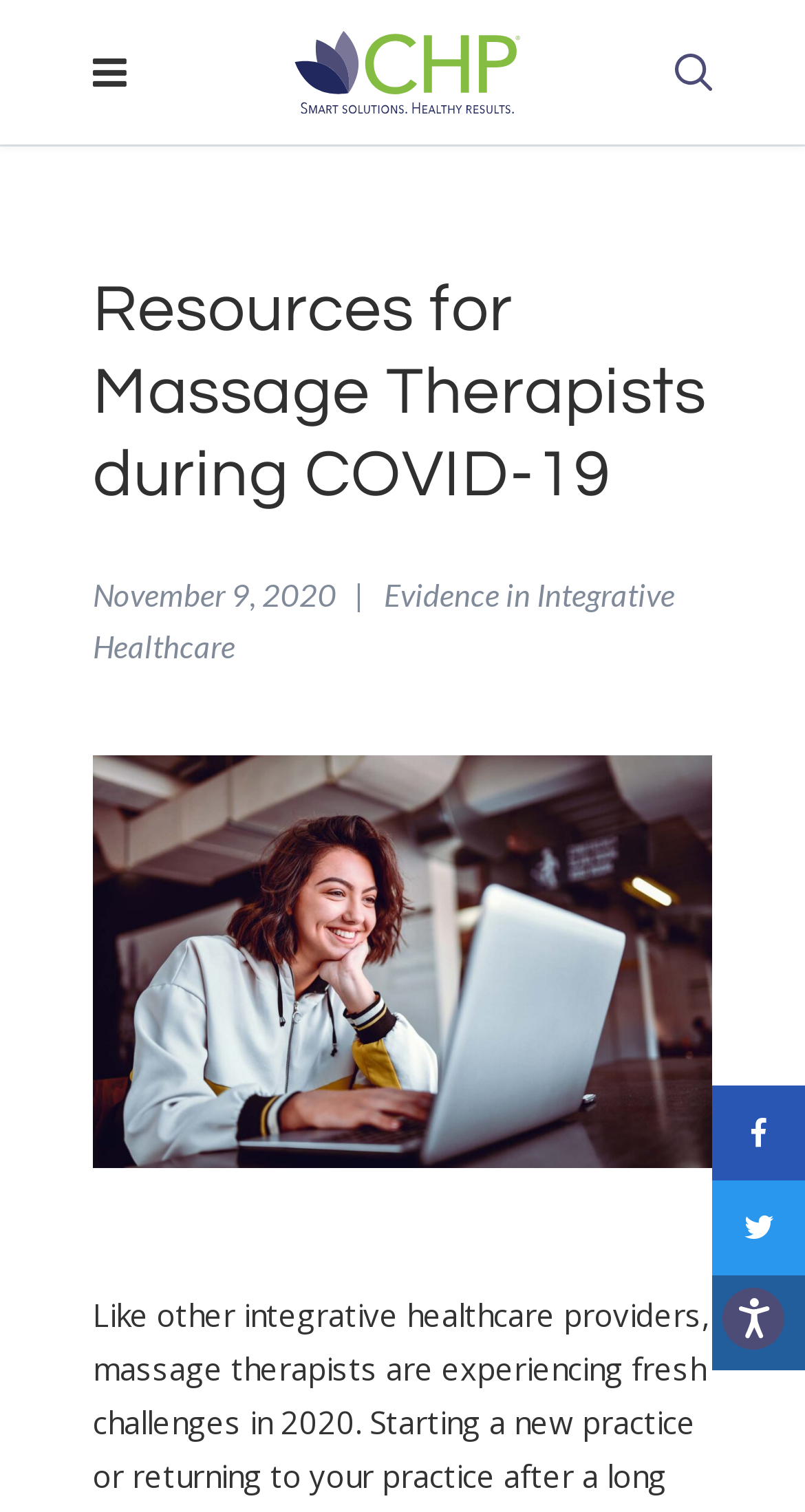Use a single word or phrase to answer the question: What is the purpose of the 'Skip to Content' link?

Accessibility